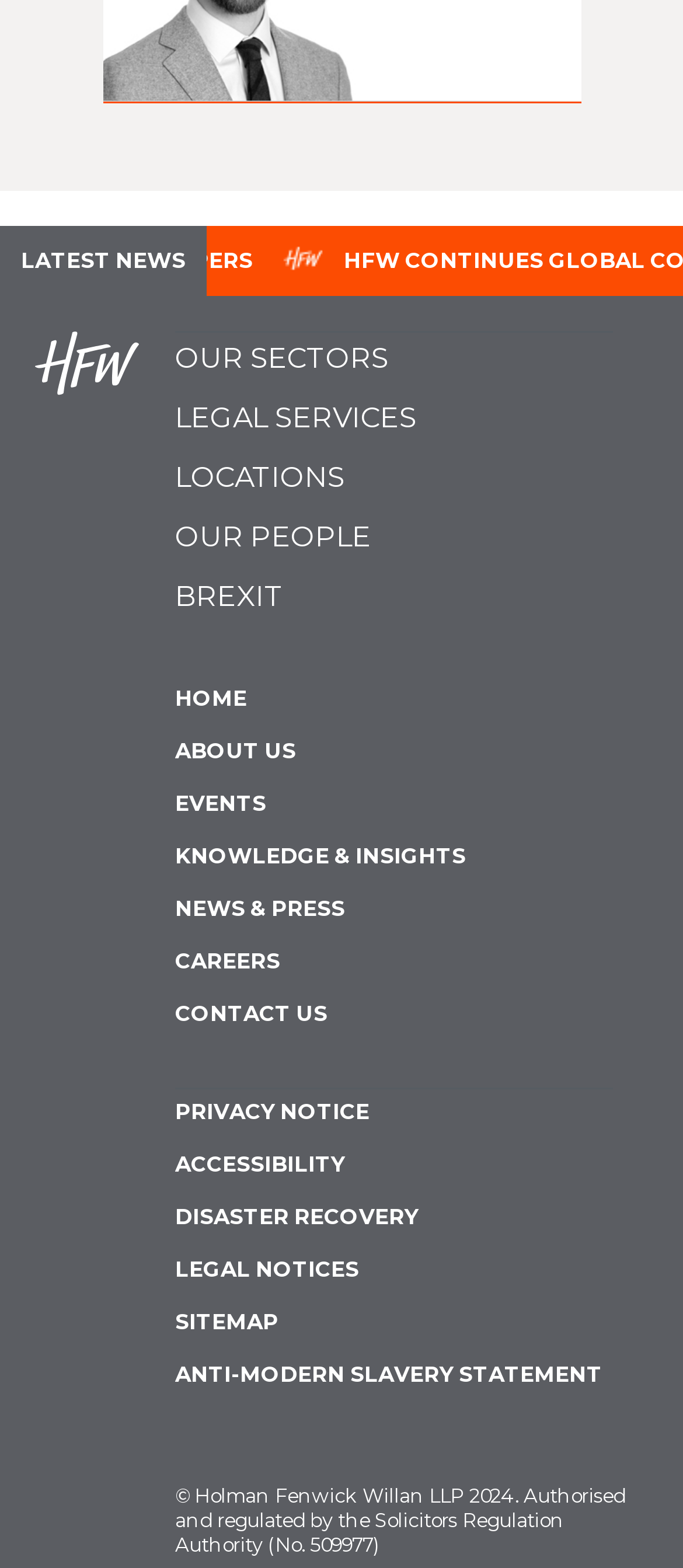Identify the bounding box coordinates for the region of the element that should be clicked to carry out the instruction: "go to our sectors". The bounding box coordinates should be four float numbers between 0 and 1, i.e., [left, top, right, bottom].

[0.256, 0.218, 0.897, 0.256]